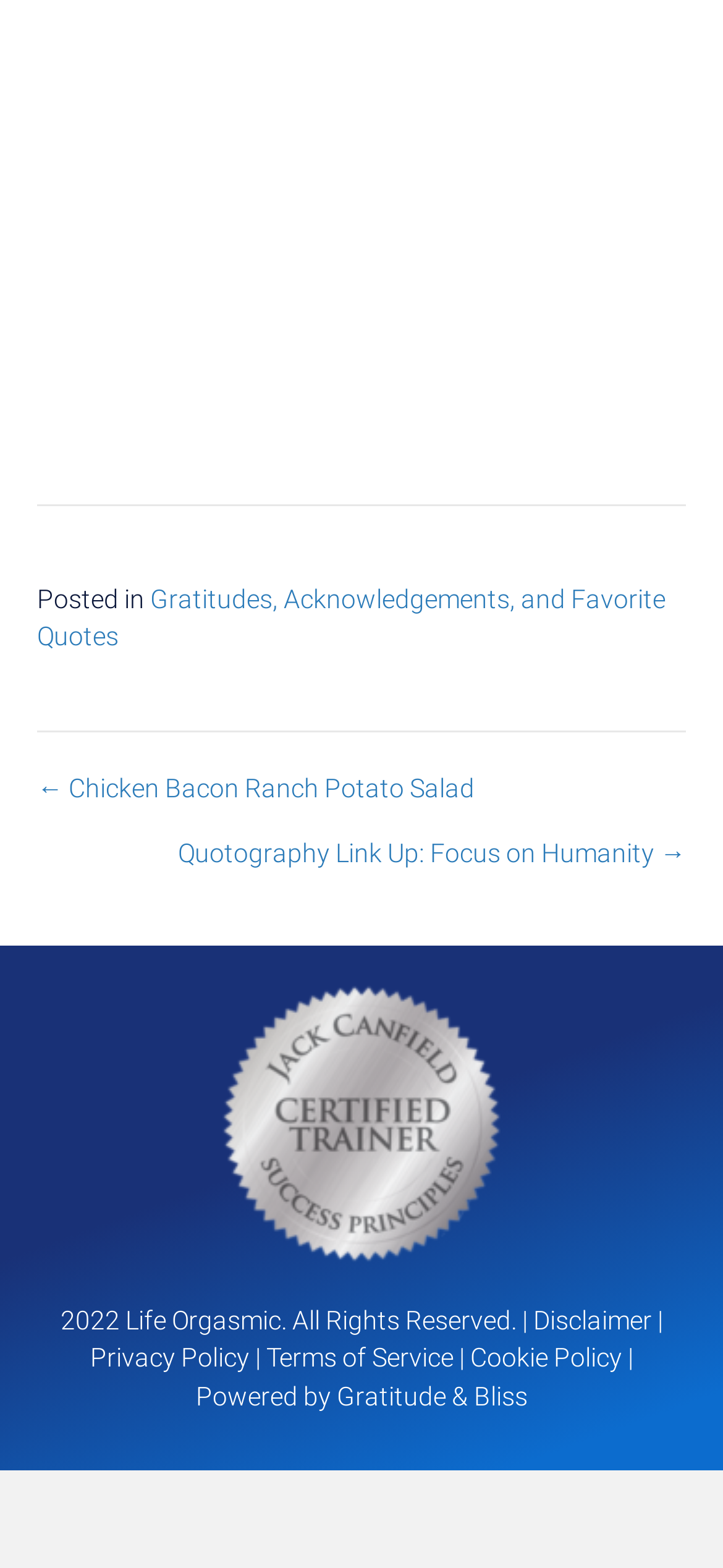How many navigation links are there?
Using the image as a reference, deliver a detailed and thorough answer to the question.

I counted the number of navigation links by looking at the navigation element with the text 'Posts' and its child elements, which are two link elements with the texts '← Chicken Bacon Ranch Potato Salad' and 'Quotography Link Up: Focus on Humanity →'.